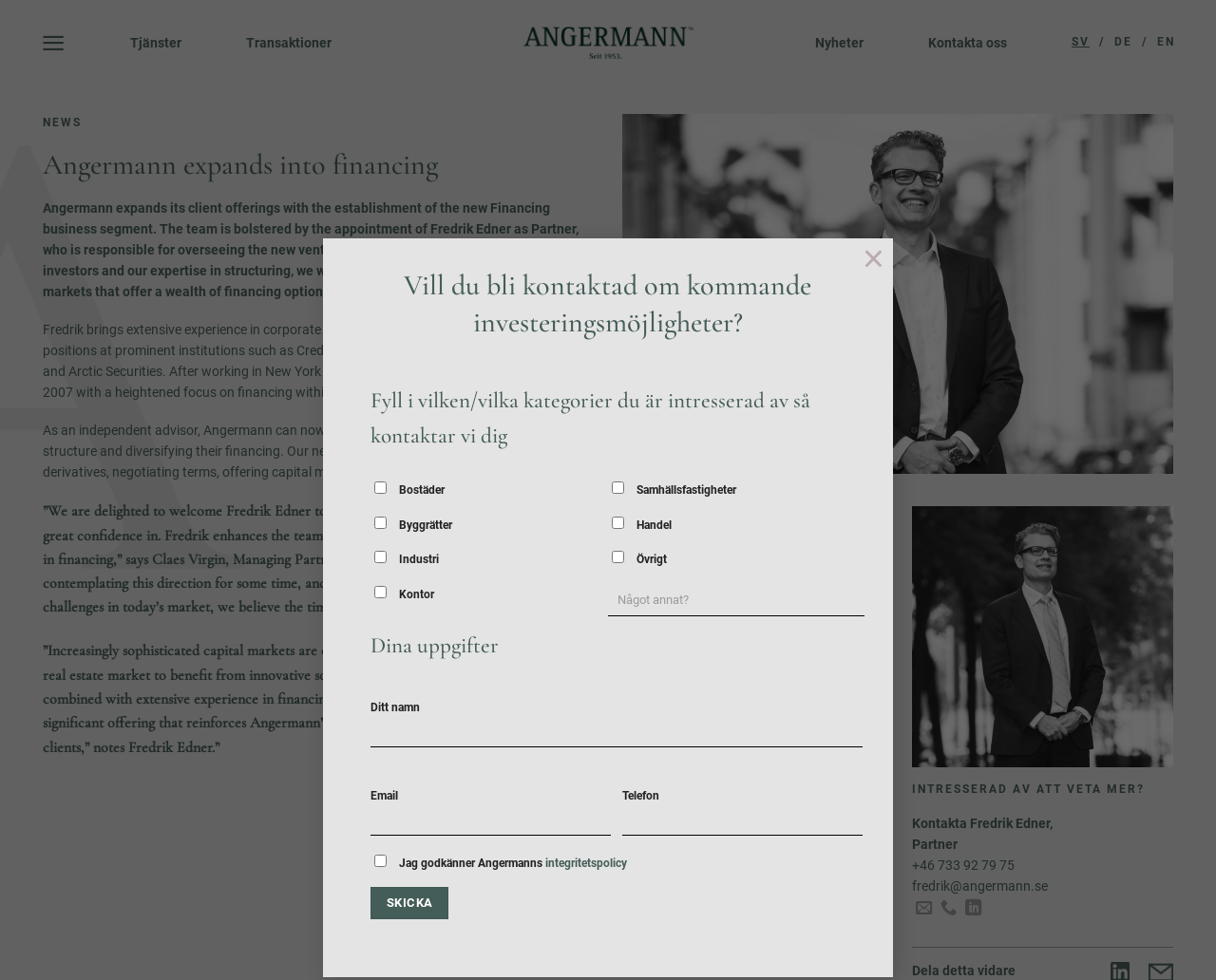Locate the bounding box coordinates of the clickable area needed to fulfill the instruction: "Contact Fredrik Edner".

[0.75, 0.833, 0.866, 0.848]